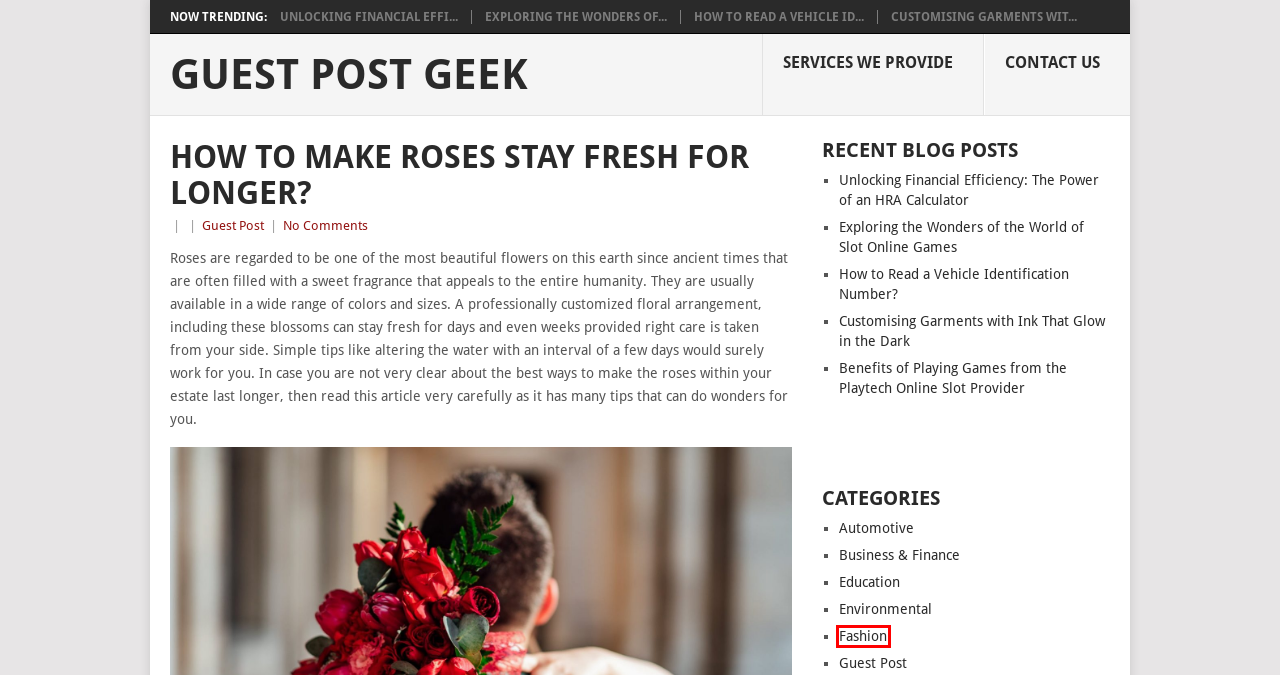Examine the screenshot of a webpage with a red bounding box around a UI element. Your task is to identify the webpage description that best corresponds to the new webpage after clicking the specified element. The given options are:
A. Contact Us – Guest Post Geek
B. Environmental – Guest Post Geek
C. Business & Finance – Guest Post Geek
D. Services We Provide – Guest Post Geek
E. Customising Garments with Ink That Glow in the Dark – Guest Post Geek
F. Fashion – Guest Post Geek
G. Education – Guest Post Geek
H. Guest Post – Guest Post Geek

F